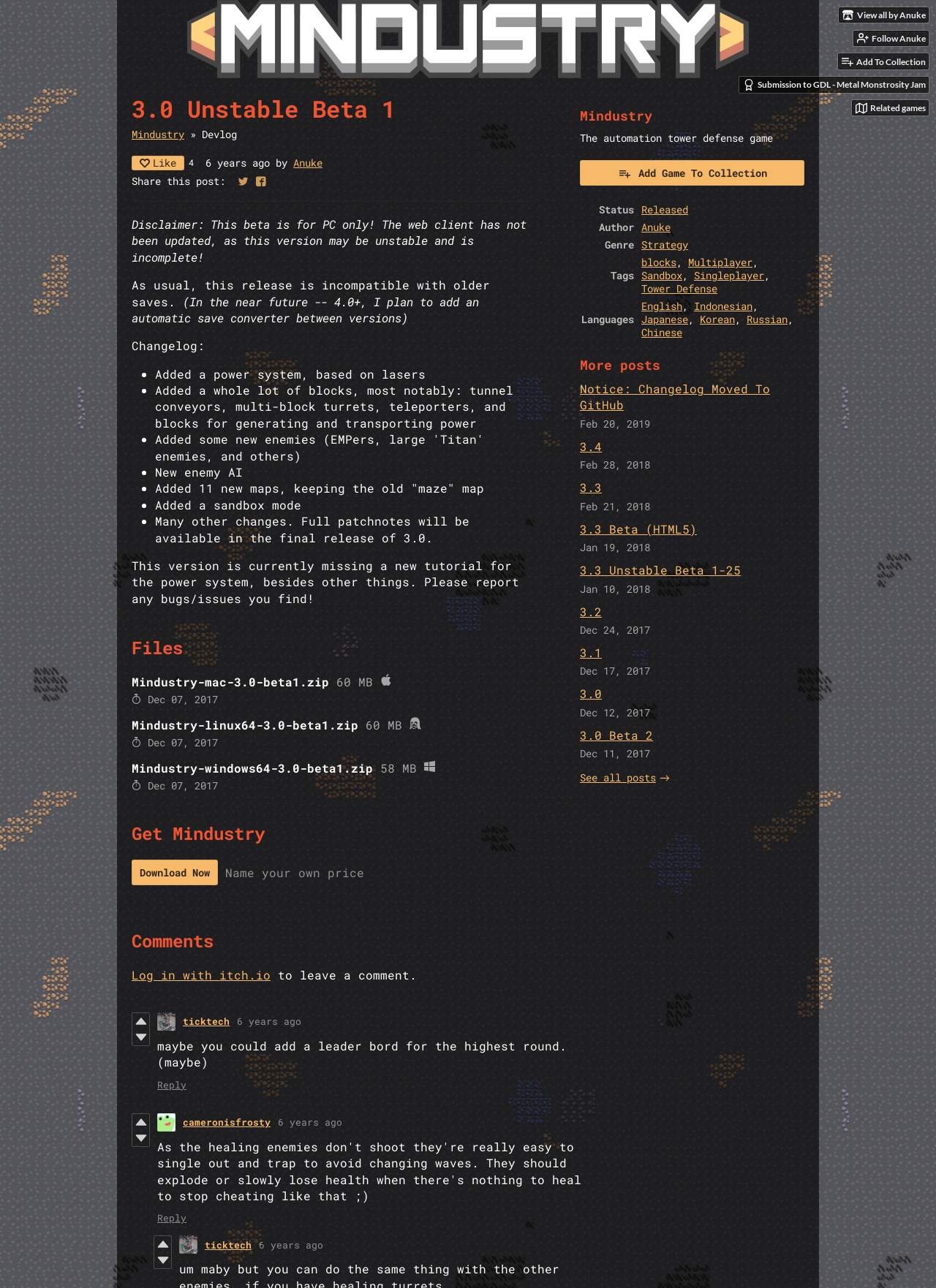How many files are available for download? Examine the screenshot and reply using just one word or a brief phrase.

3